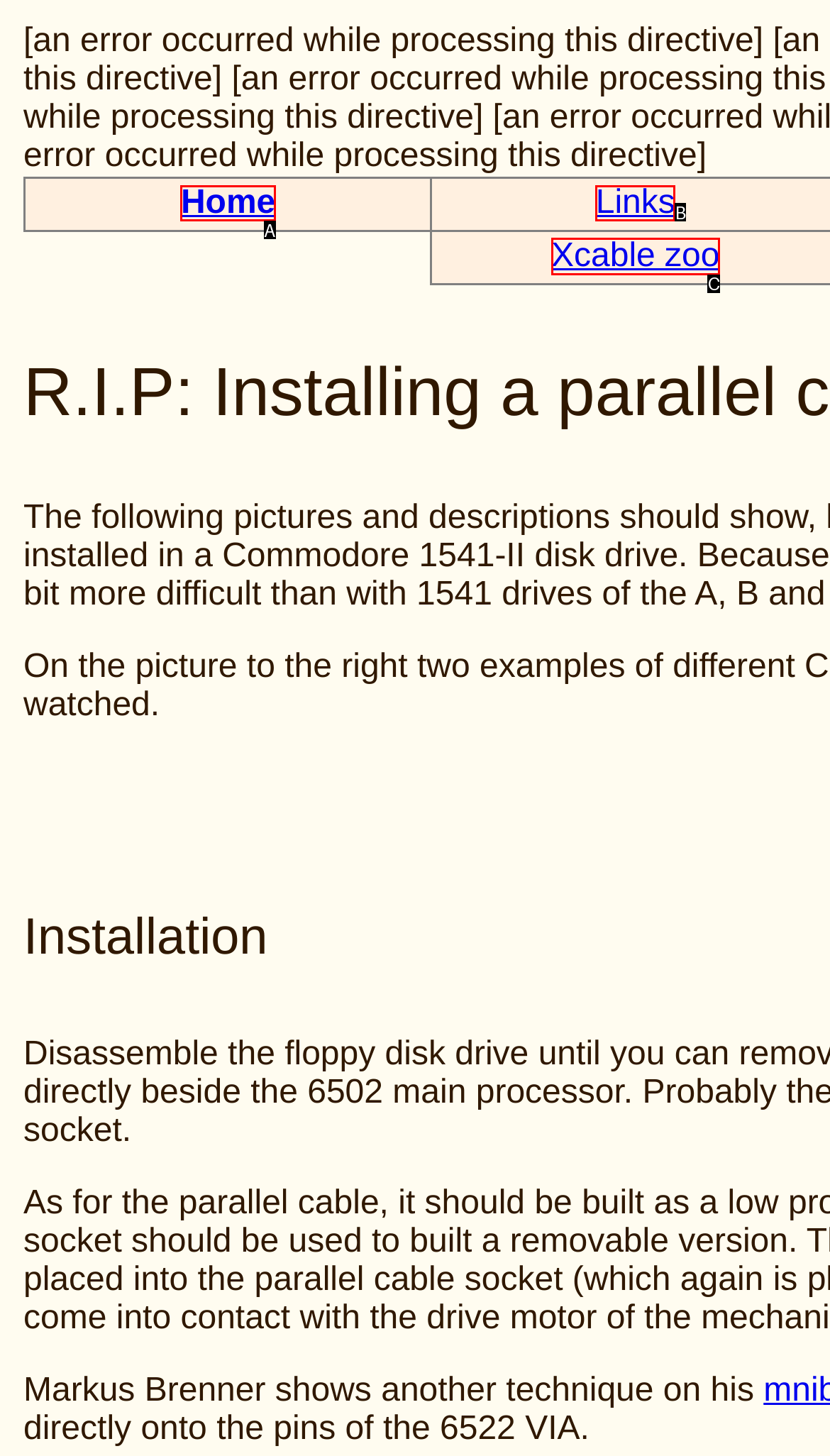Select the HTML element that matches the description: Links
Respond with the letter of the correct choice from the given options directly.

B